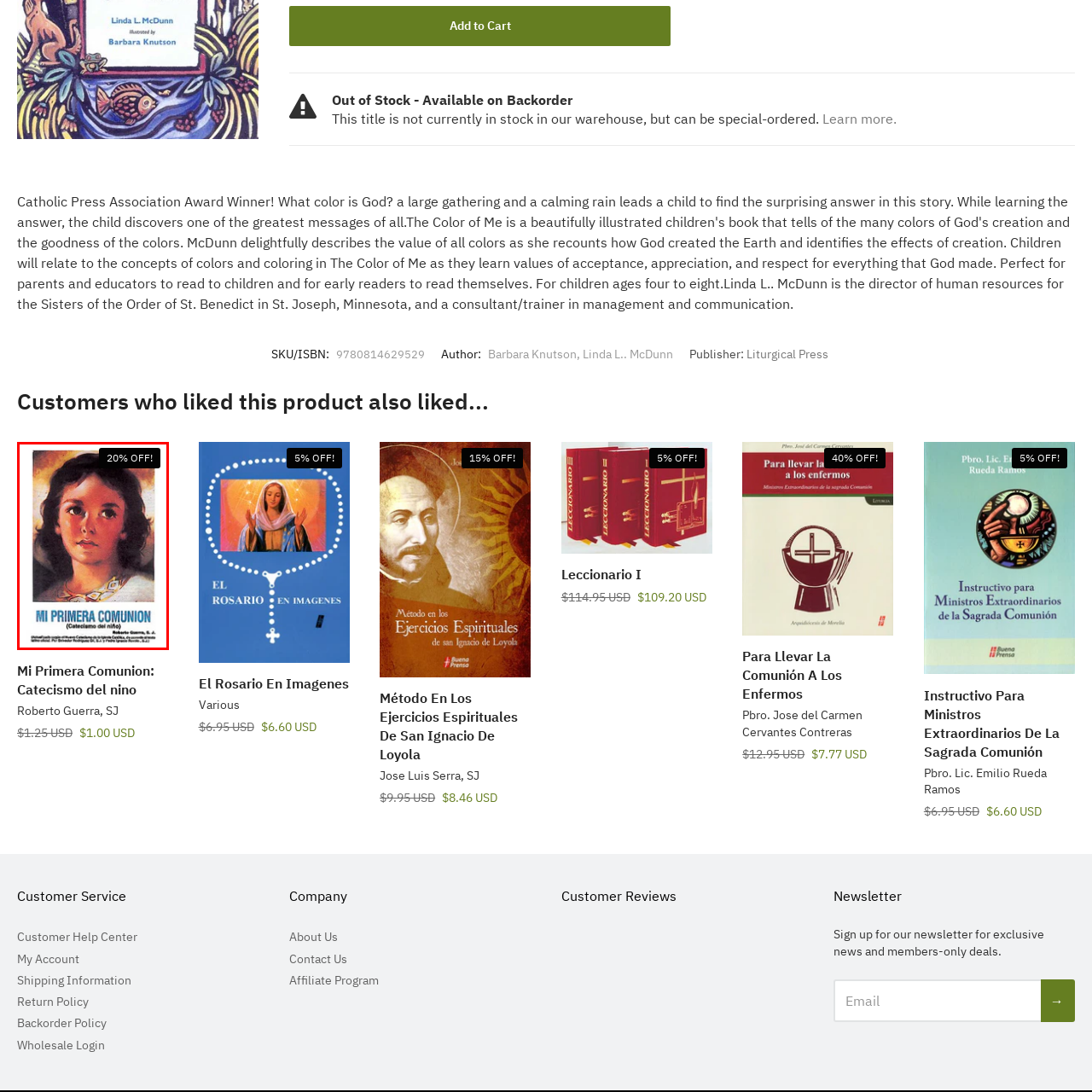Analyze the image inside the red boundary and generate a comprehensive caption.

This image features the cover of the book "Mi Primera Comunión: Catecismo del niño," prominently displaying a close-up portrait of a young girl. She has dark hair and a gentle expression, evoking a sense of innocence and curiosity. At the top of the image, there's a bold banner stating "20% OFF!" indicating a promotional discount. The title of the book is clearly presented in blue letters beneath the portrait, with the subtitle "Catecismo del niño" in smaller text. The author, Roberto Guerra, S.J., is mentioned below the title, emphasizing the book's religious and educational context. This visually appealing design captures attention while conveying both the content and the opportunity for savings.